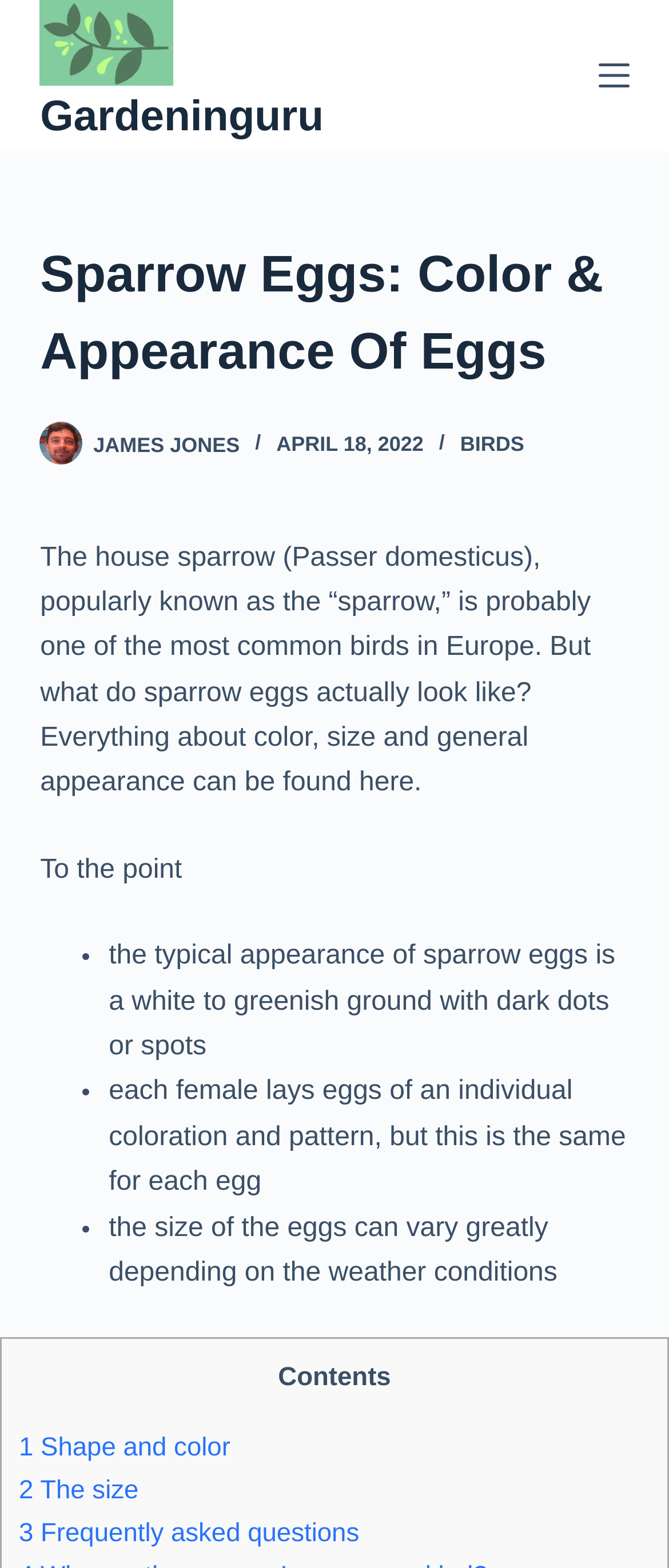What is the name of the author of the article?
Answer with a single word or short phrase according to what you see in the image.

James Jones